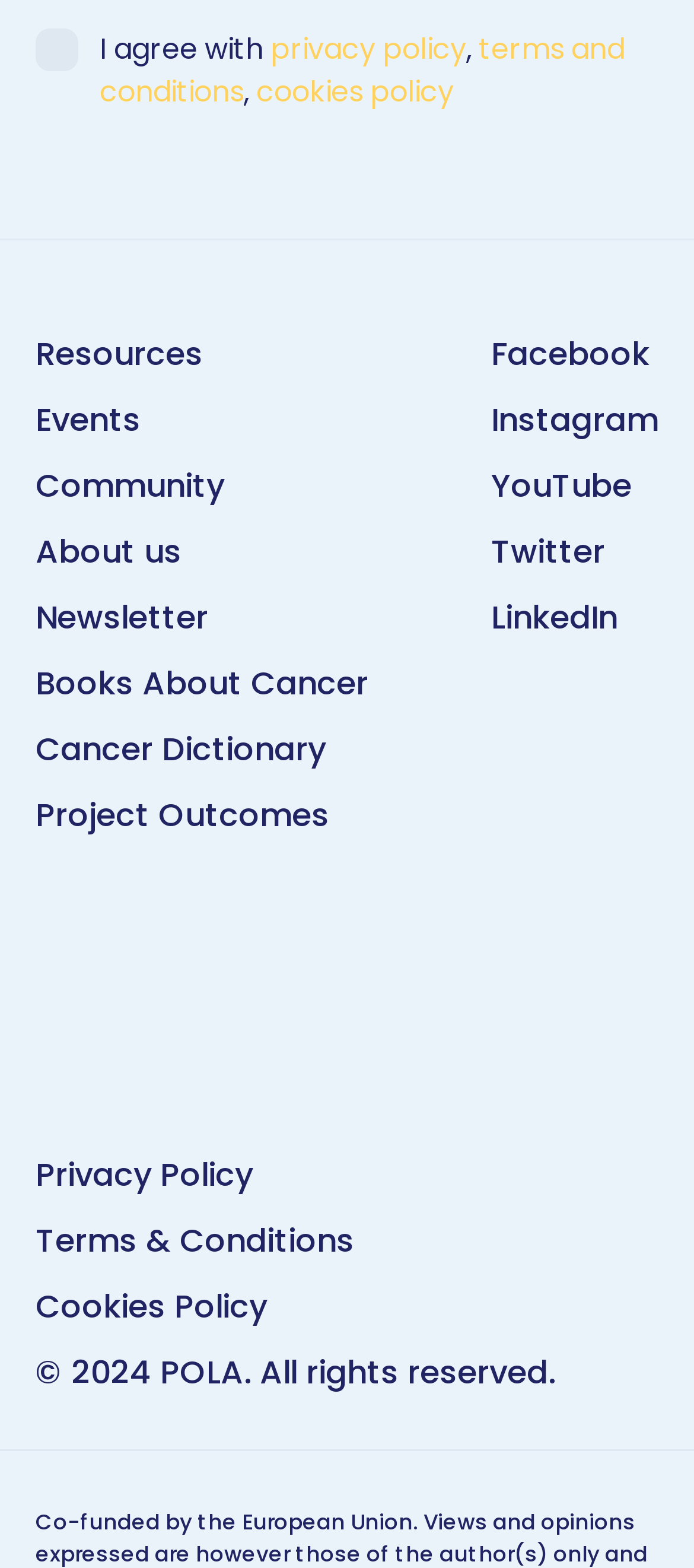Give the bounding box coordinates for the element described as: "terms and conditions".

[0.144, 0.018, 0.9, 0.071]